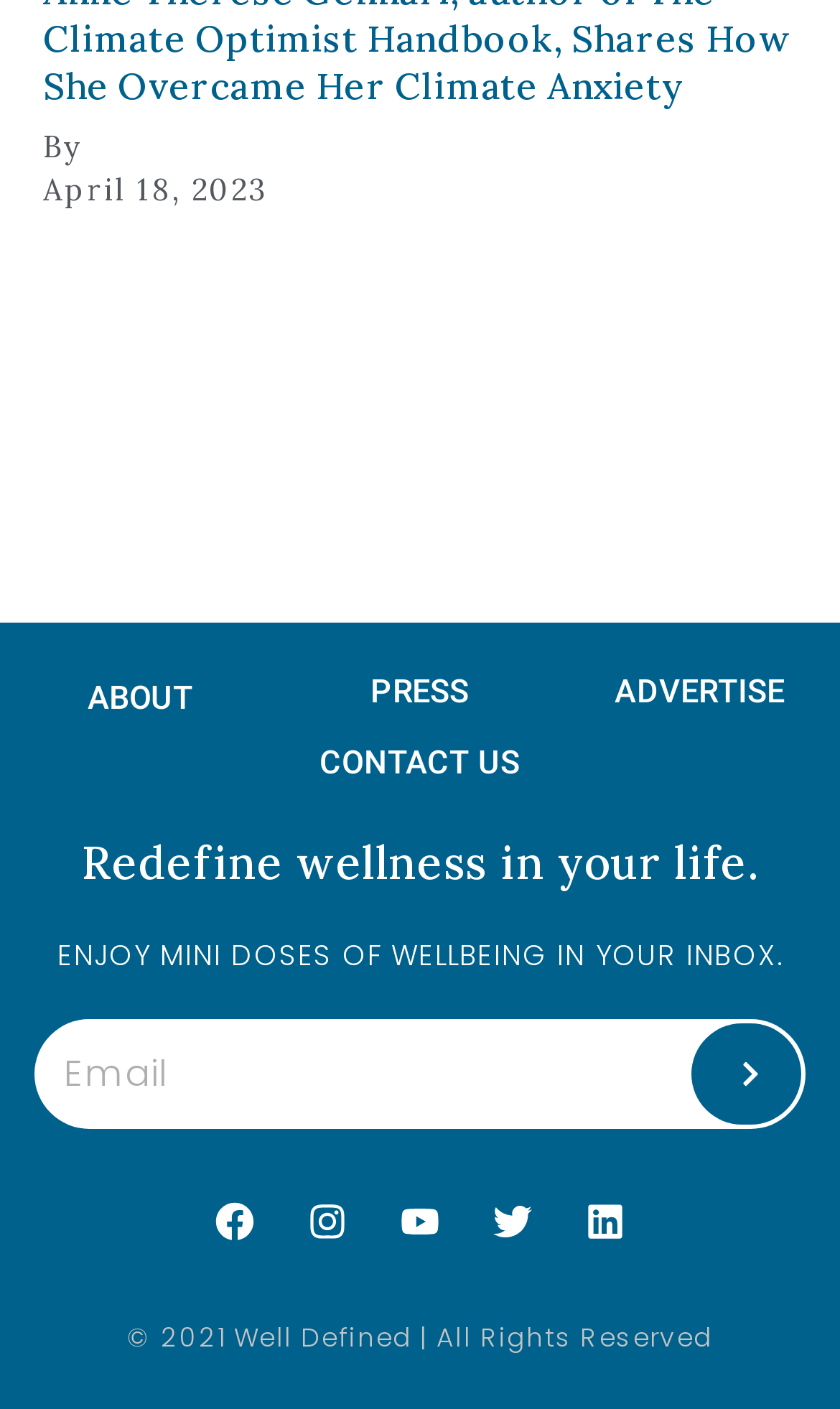What is the theme of the webpage?
Based on the image, provide your answer in one word or phrase.

Wellness